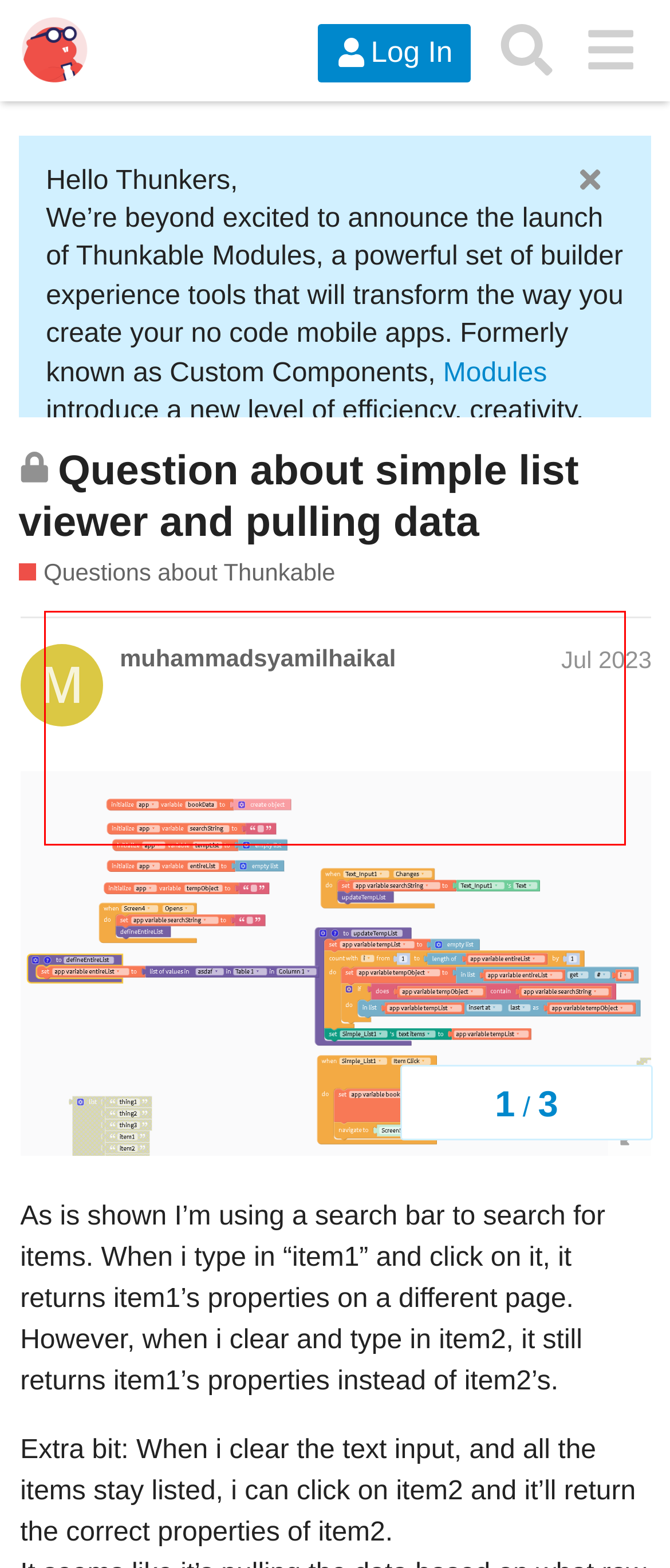Please examine the screenshot of the webpage and read the text present within the red rectangle bounding box.

Modules Modules can help create reusable UI elements, with your favorite Thunkable components, to speed up app design. When you go to start a new Module, you’ll recognize a familiar-looking project editor with a few adjustments.